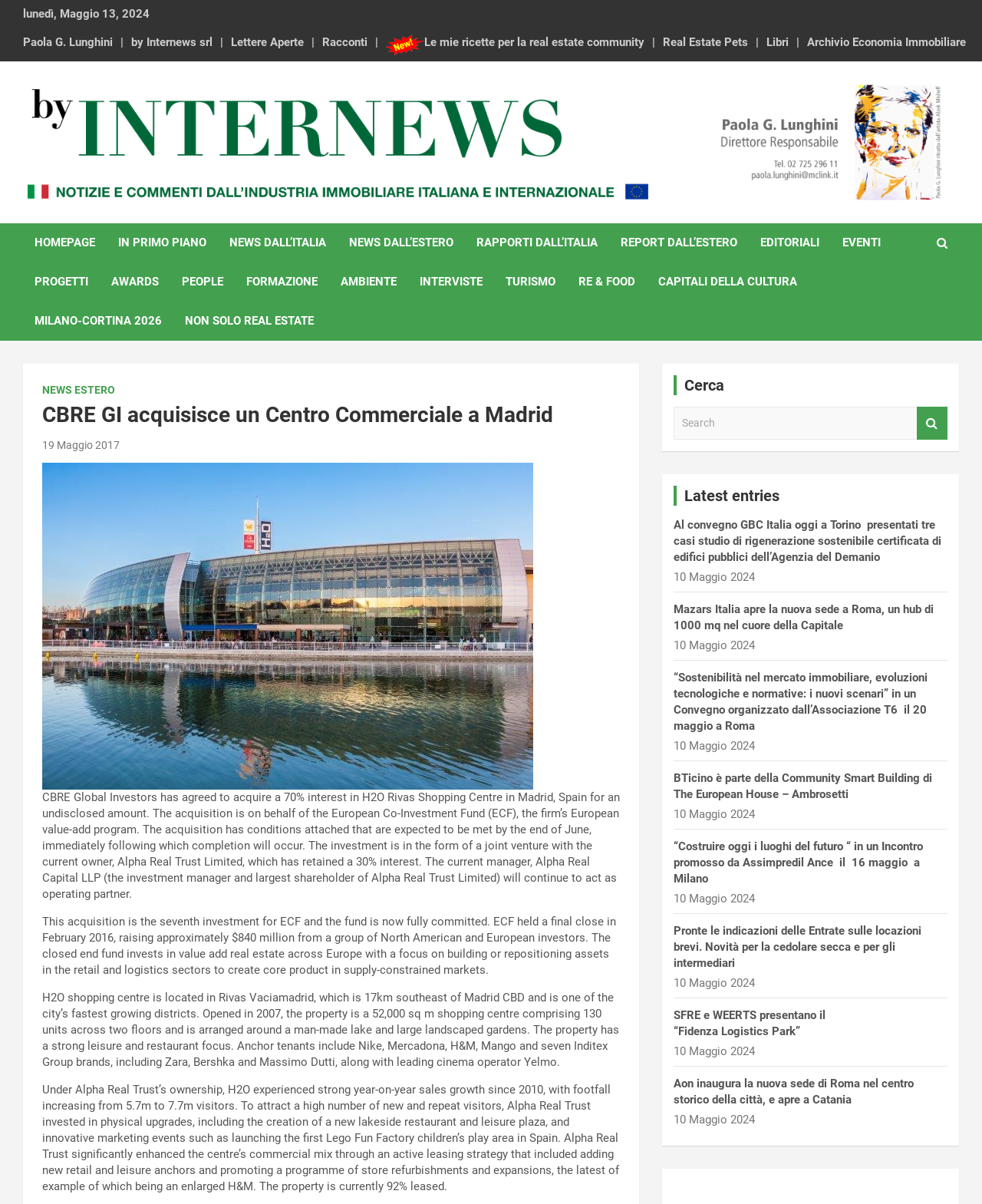Please mark the bounding box coordinates of the area that should be clicked to carry out the instruction: "Click on the 'REAL ESTATE PETS' link".

[0.675, 0.029, 0.762, 0.042]